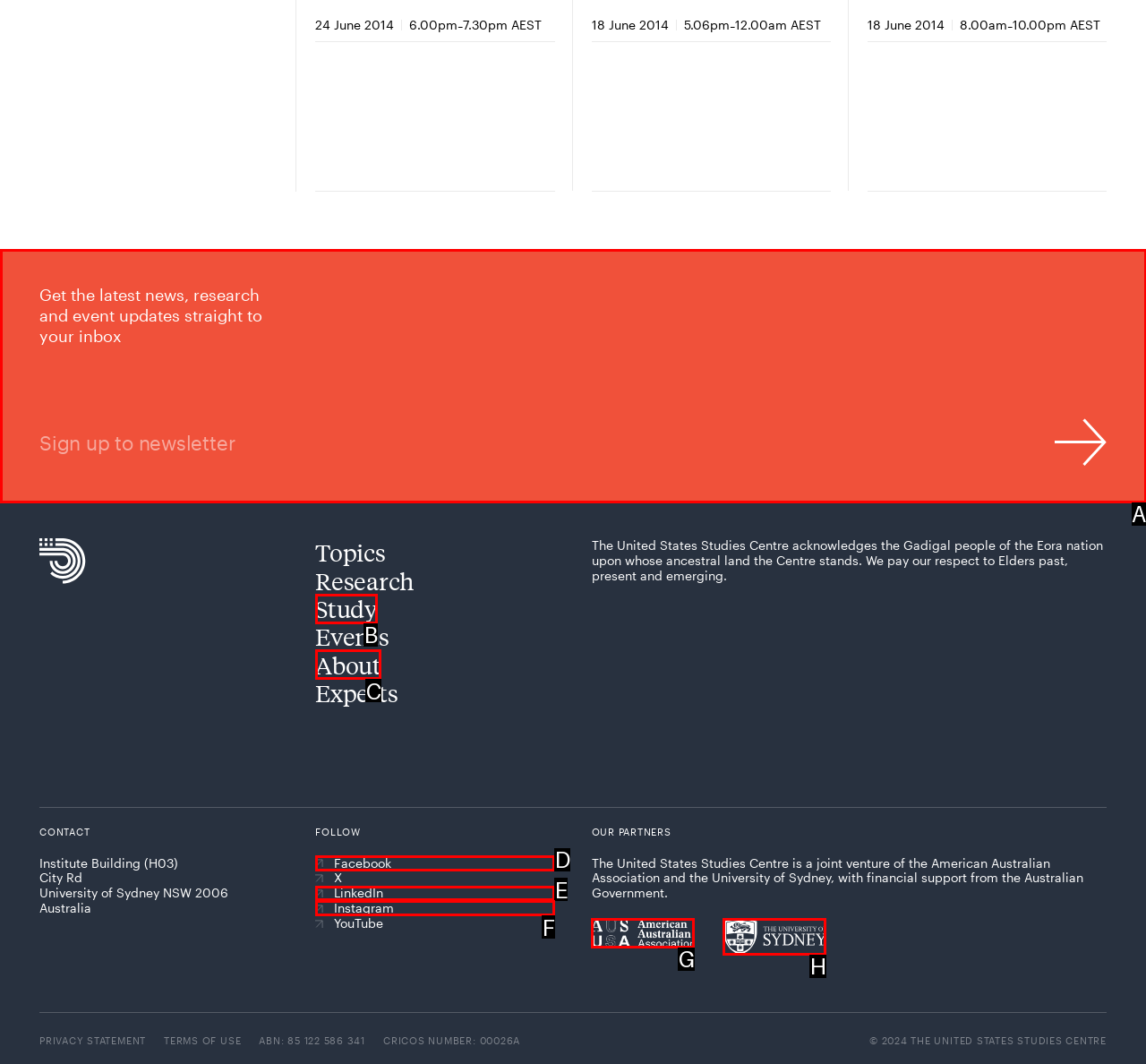Select the letter from the given choices that aligns best with the description: aria-label="The University of Sydney". Reply with the specific letter only.

H